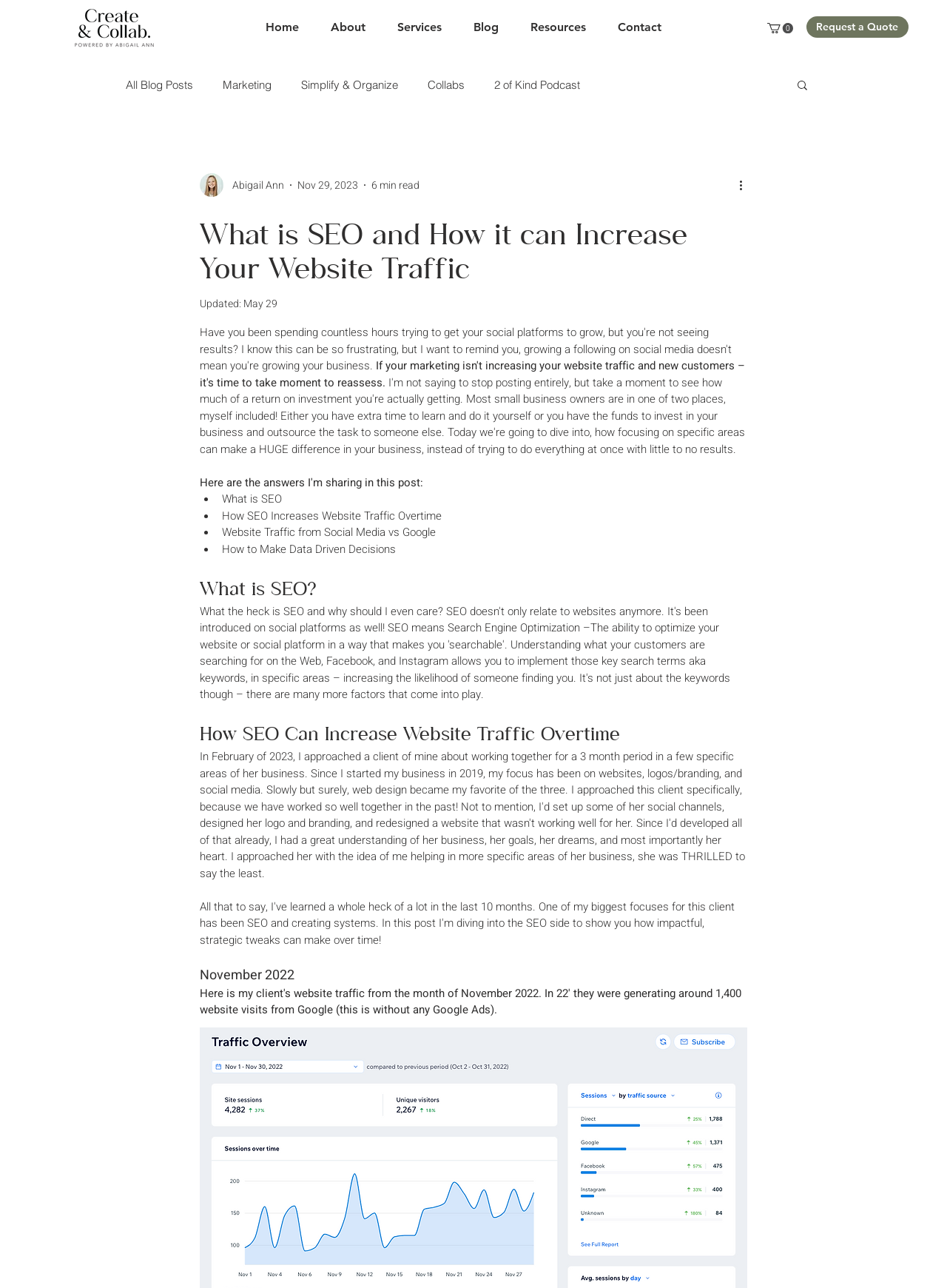Please specify the bounding box coordinates of the clickable region necessary for completing the following instruction: "Click the 'Home' link". The coordinates must consist of four float numbers between 0 and 1, i.e., [left, top, right, bottom].

[0.259, 0.013, 0.328, 0.029]